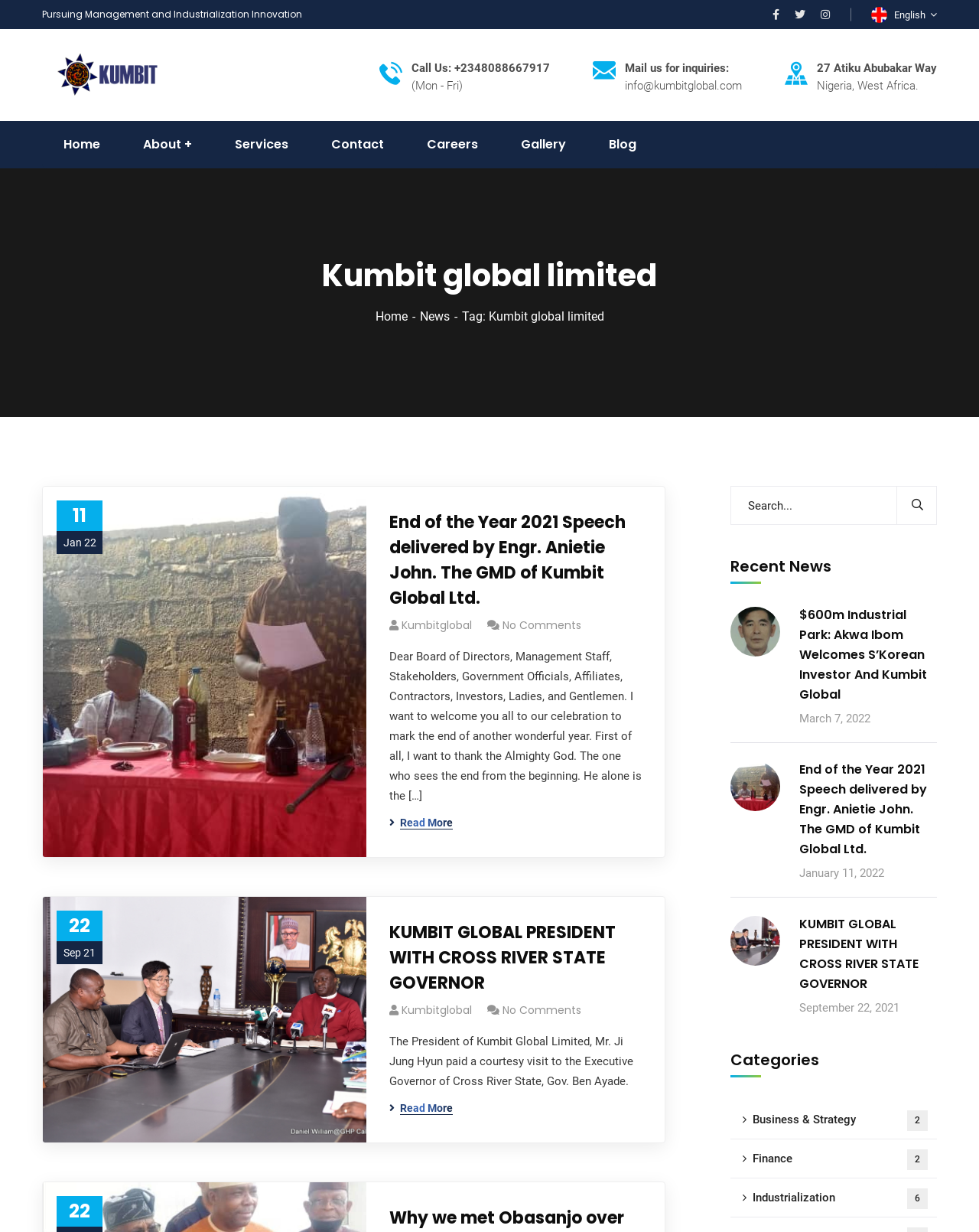Please find the bounding box coordinates of the clickable region needed to complete the following instruction: "Call the phone number". The bounding box coordinates must consist of four float numbers between 0 and 1, i.e., [left, top, right, bottom].

[0.42, 0.05, 0.562, 0.061]